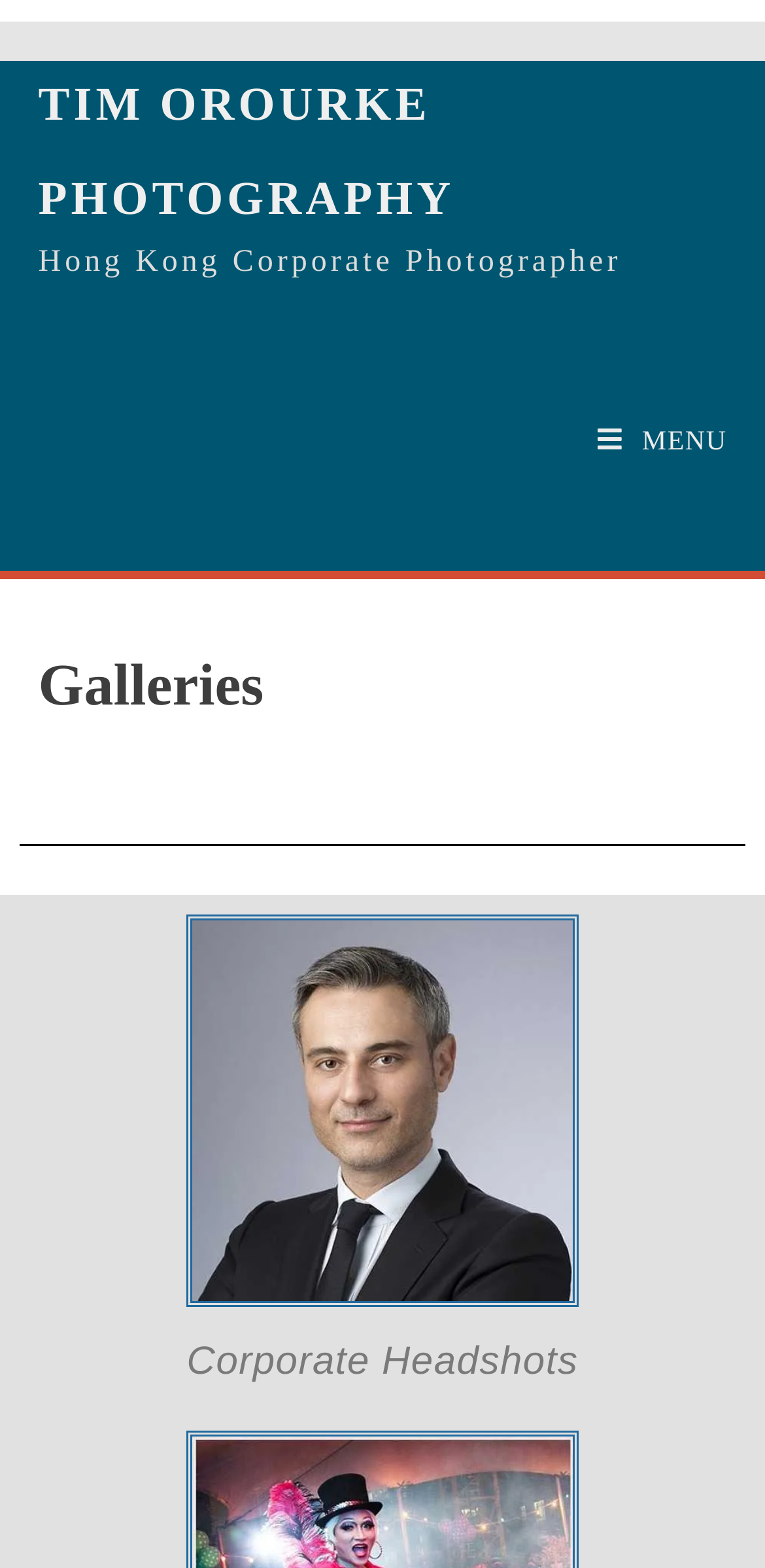Describe all visible elements and their arrangement on the webpage.

The webpage is a photography website, specifically showcasing corporate headshots and executive portraits. At the top, there is a navigation menu on the right side, represented by an icon and the text "MENU". Below this, there is a header section that spans the entire width of the page, containing the title "Galleries" in a prominent font.

The main content of the page is a large figure that occupies most of the page, showcasing a sample corporate headshot. The image is accompanied by a link with the text "corporate headshots" and a figcaption that provides additional context. Below the image, there is a brief description of the service, "Corporate Headshots".

At the very top of the page, there is a link that serves as the website's title, "TIM OROURKE PHOTOGRAPHY Hong Kong Corporate Photographer", which suggests that the website is operated by Tim O'Rourke, a photographer based in Hong Kong.